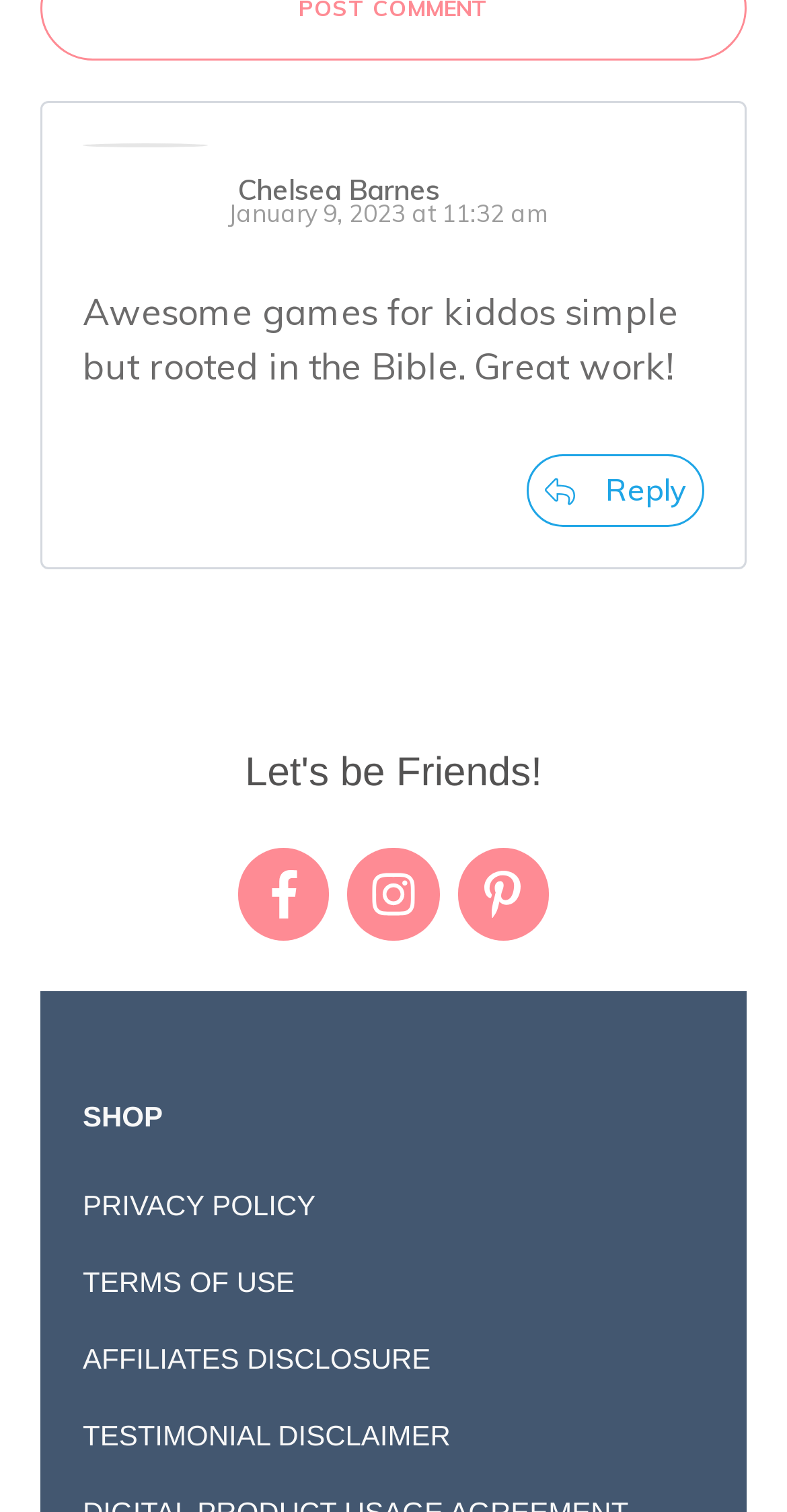Identify the bounding box coordinates for the element you need to click to achieve the following task: "Click on the image". Provide the bounding box coordinates as four float numbers between 0 and 1, in the form [left, top, right, bottom].

[0.33, 0.575, 0.391, 0.607]